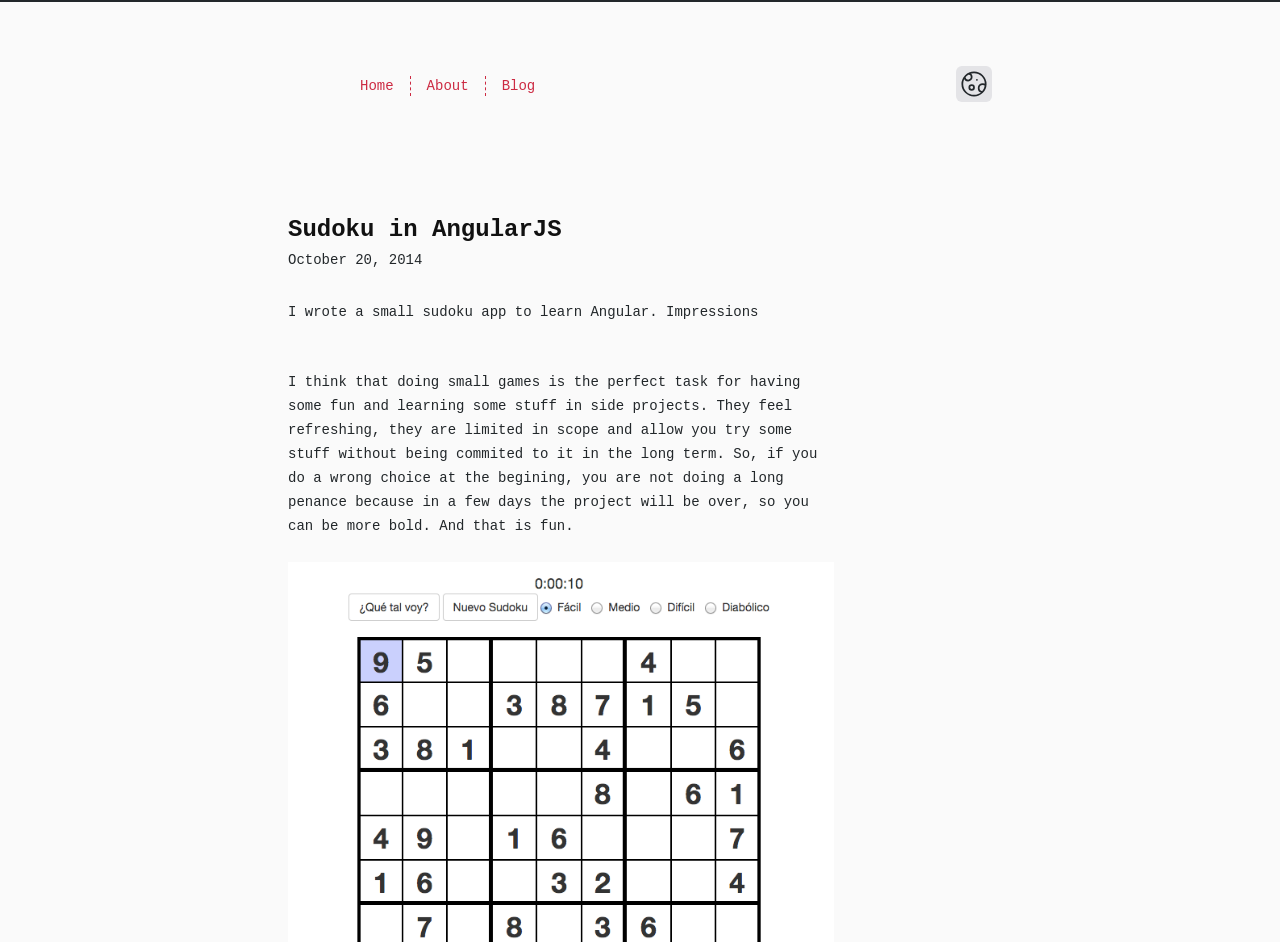Given the element description: "aria-label="Toggle Dark Mode"", predict the bounding box coordinates of the UI element it refers to, using four float numbers between 0 and 1, i.e., [left, top, right, bottom].

[0.747, 0.07, 0.775, 0.108]